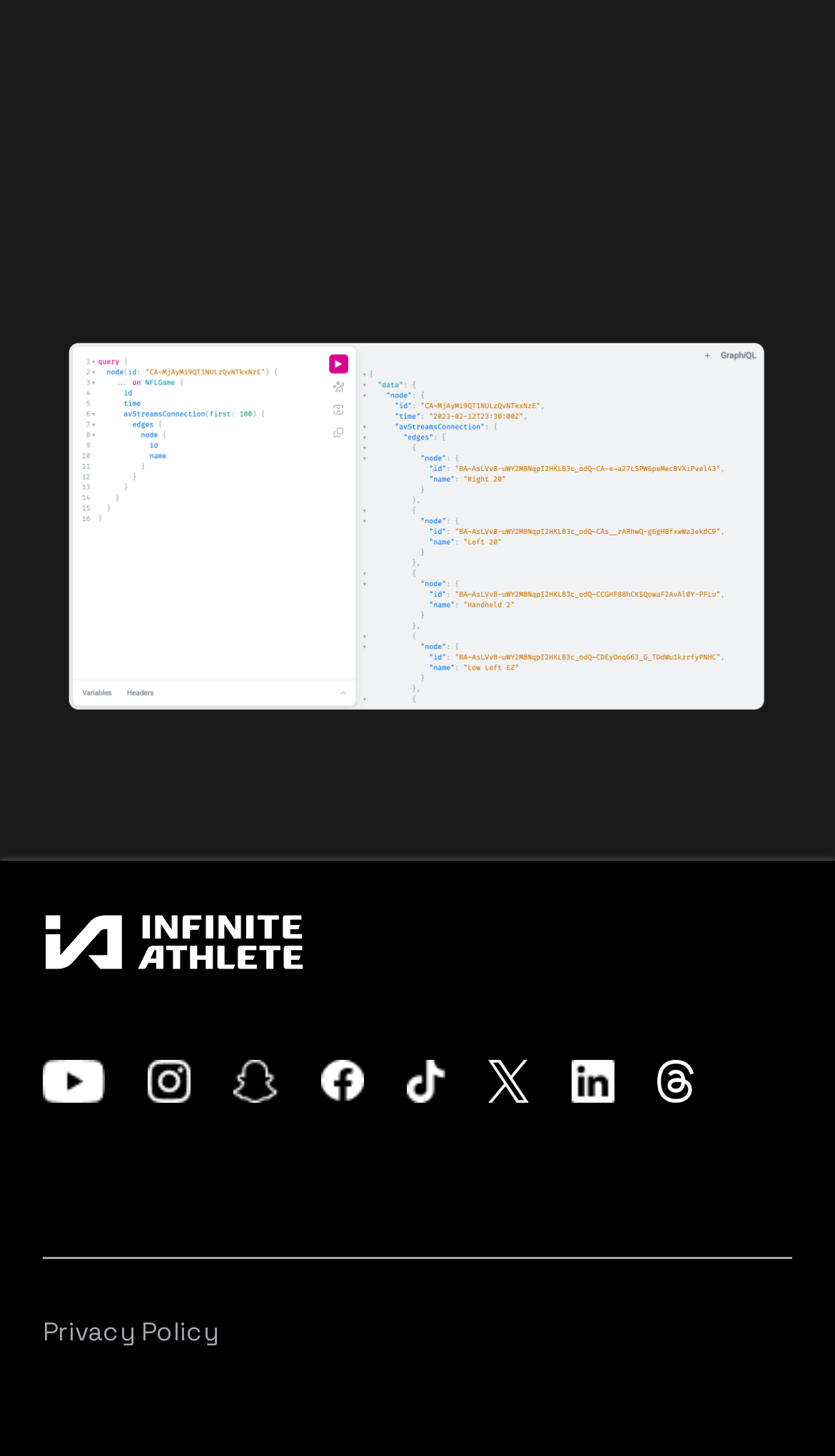Using the information in the image, give a detailed answer to the following question: What is the name of the linked website?

I found the linked website by looking at the link element with the text 'Infinite Athlete' located at the bottom of the webpage.